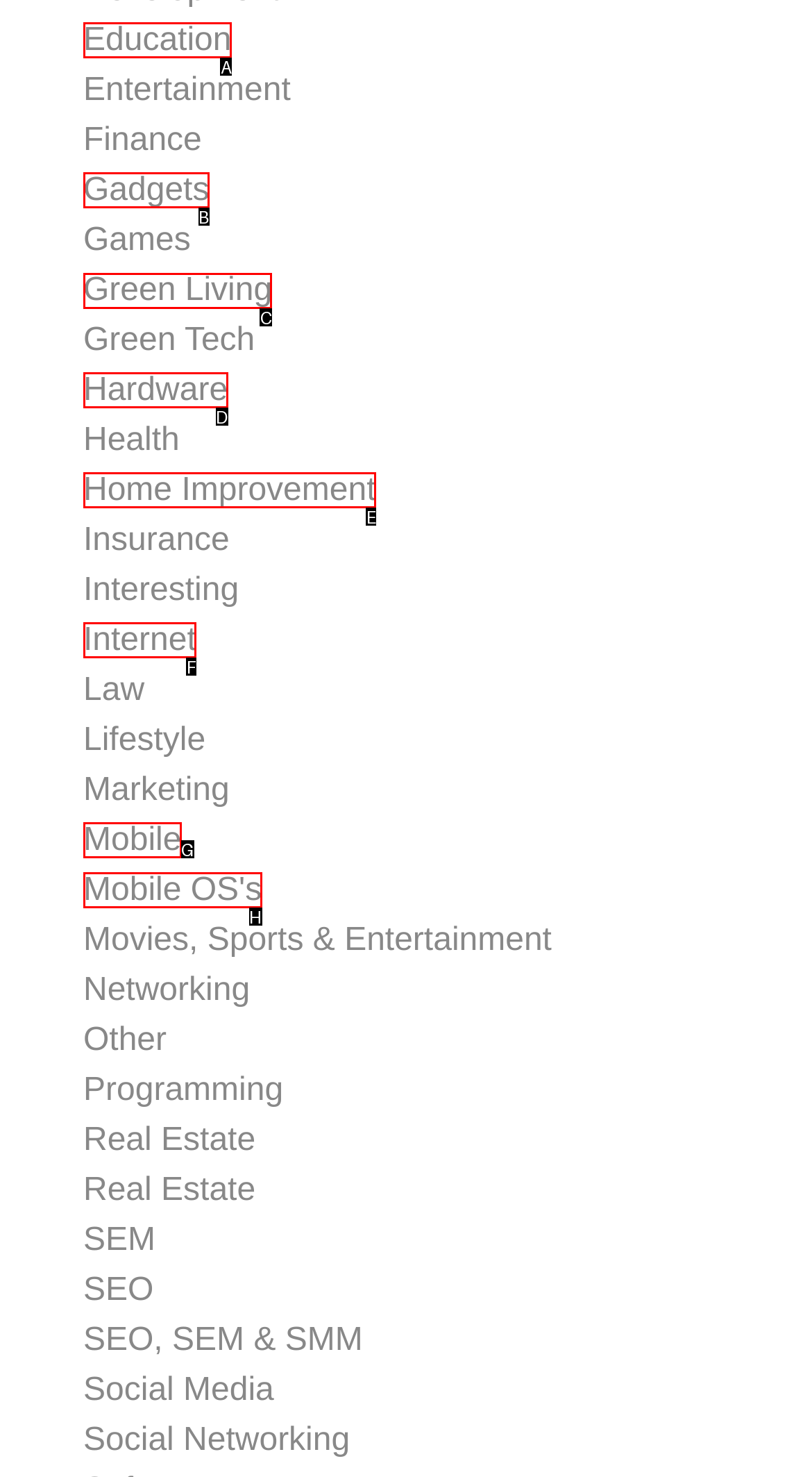Tell me which one HTML element I should click to complete the following task: Learn about Green Living Answer with the option's letter from the given choices directly.

C